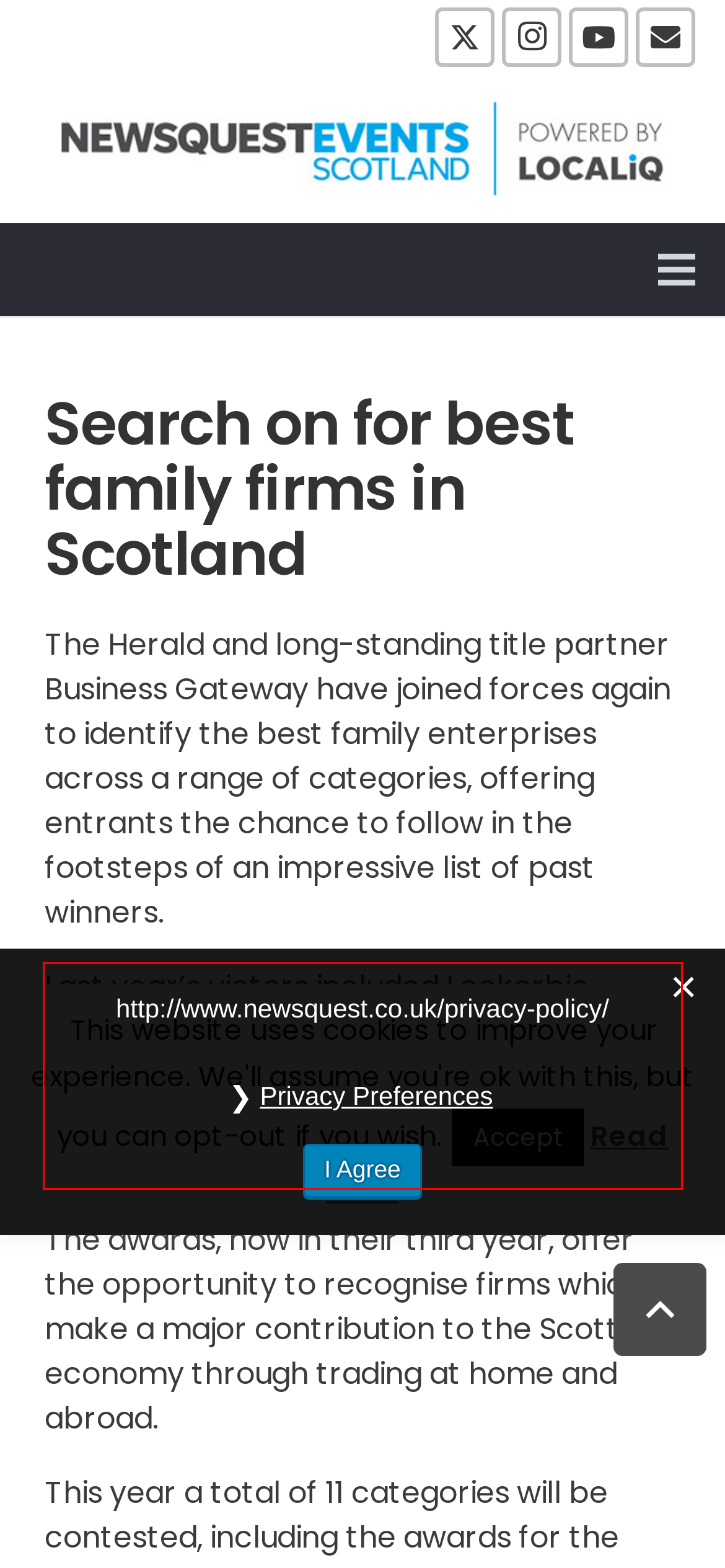Identify the text within the red bounding box on the webpage screenshot and generate the extracted text content.

Last year’s victors included Lockerbie-based Process Plant and Machinery, Auchrannie Resort on Arran, two-time winner Macdonald Henderson Solicitors, Barrhead Travel and Crieff Hydro.